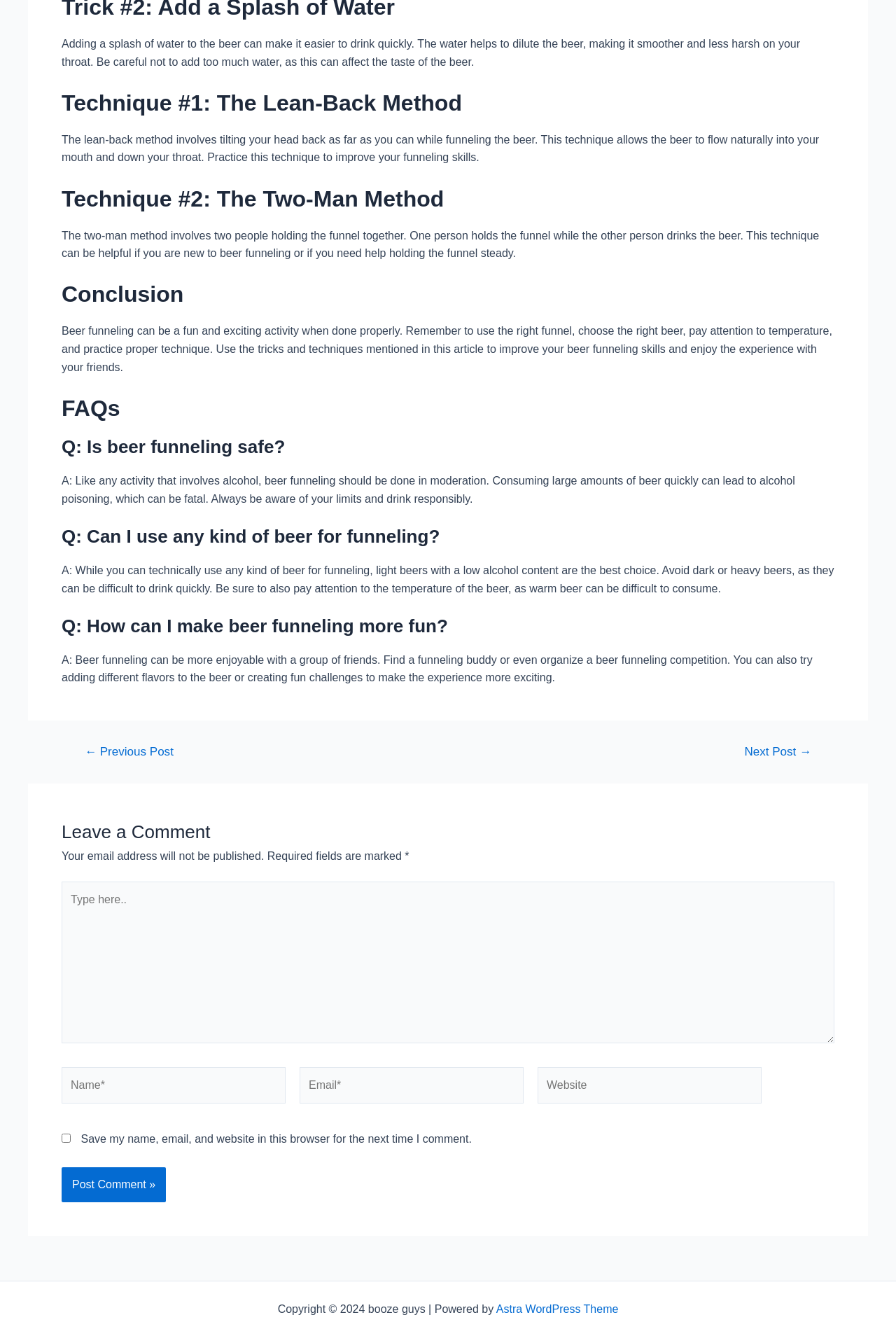What is the recommended type of beer for funneling?
Offer a detailed and full explanation in response to the question.

The webpage suggests that light beers with a low alcohol content are the best choice for funneling, and advises against using dark or heavy beers.